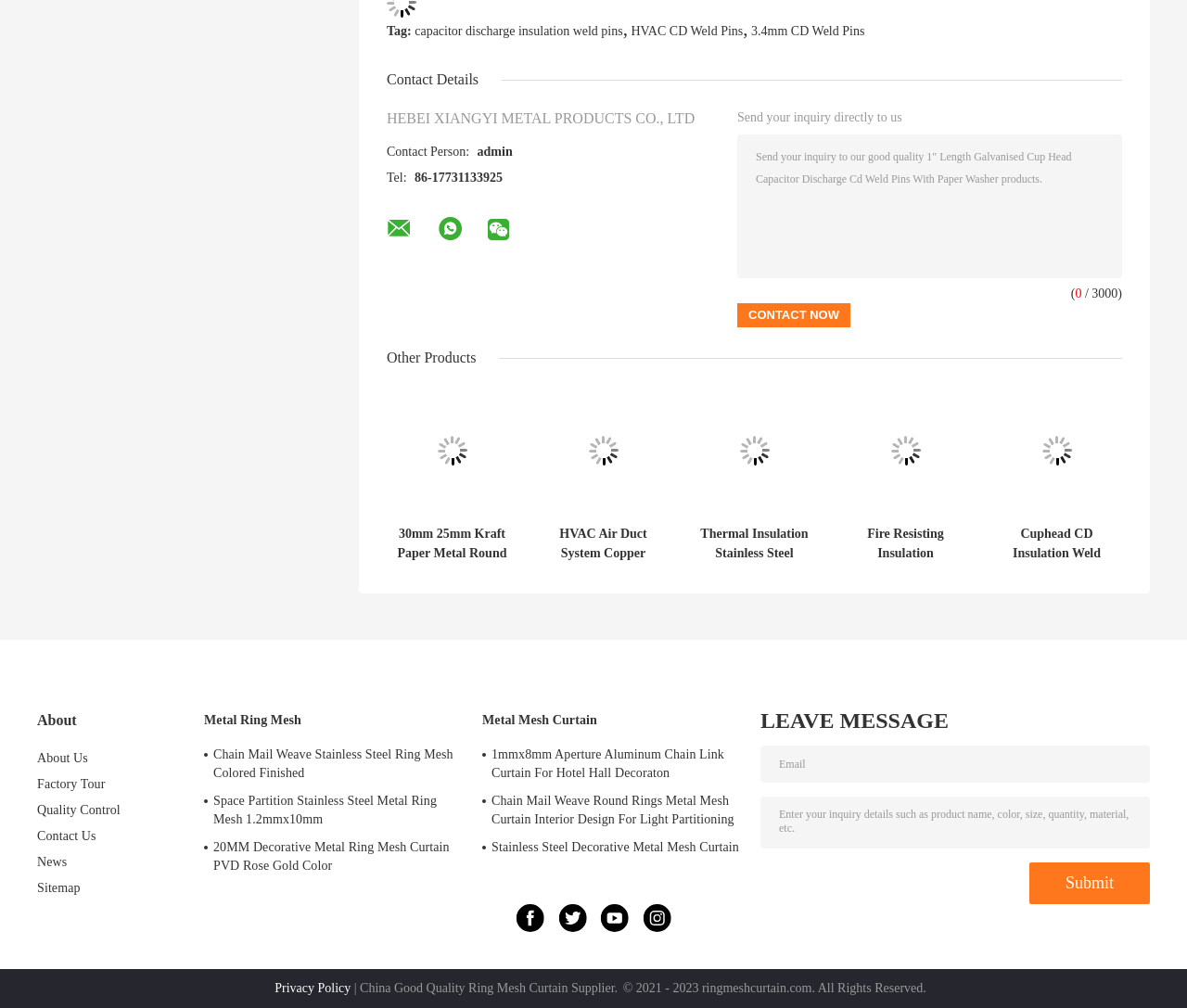From the webpage screenshot, predict the bounding box of the UI element that matches this description: "name="email" placeholder="Email"".

[0.641, 0.739, 0.969, 0.776]